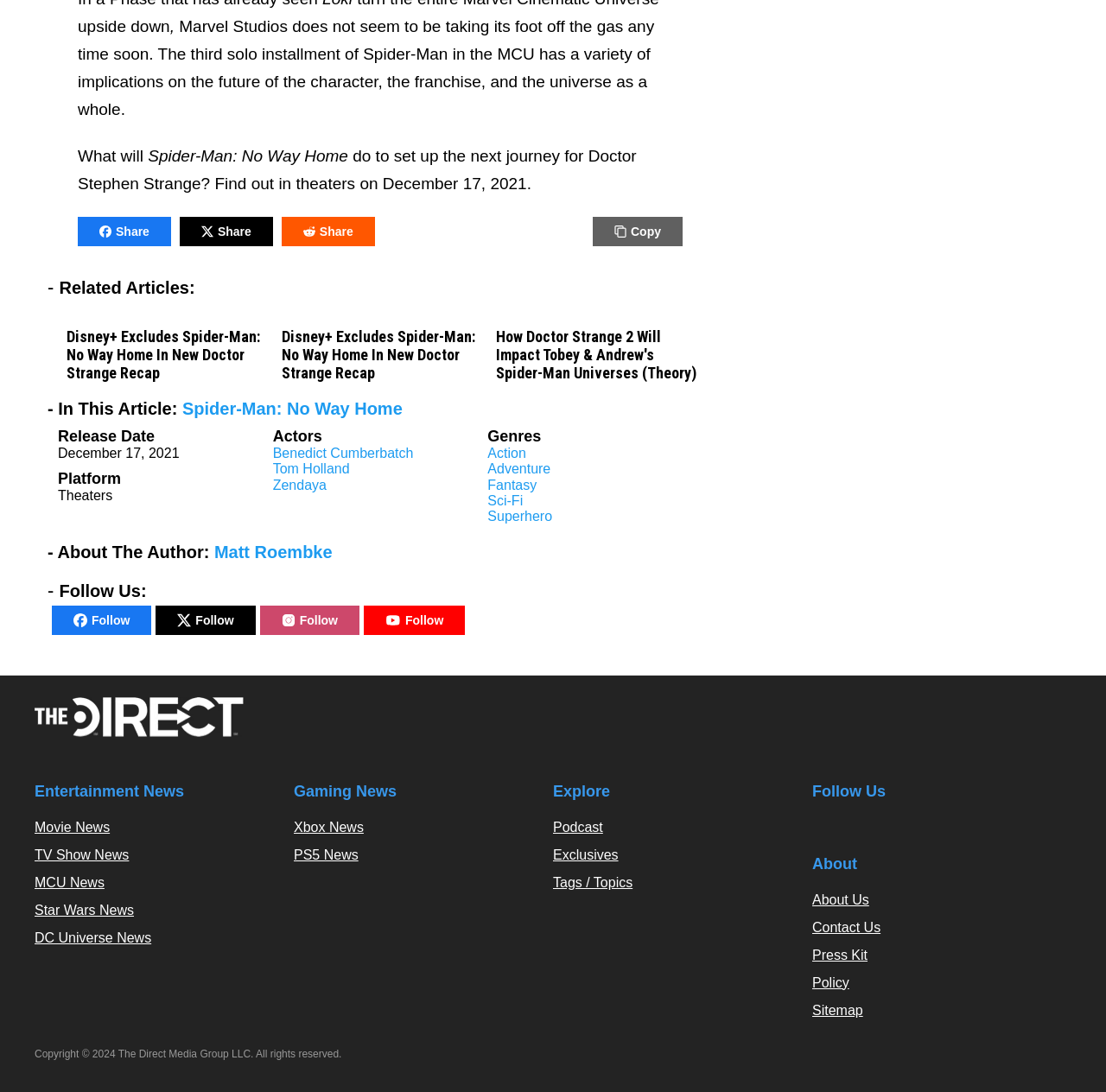What is the name of the website?
Give a one-word or short phrase answer based on the image.

The Direct